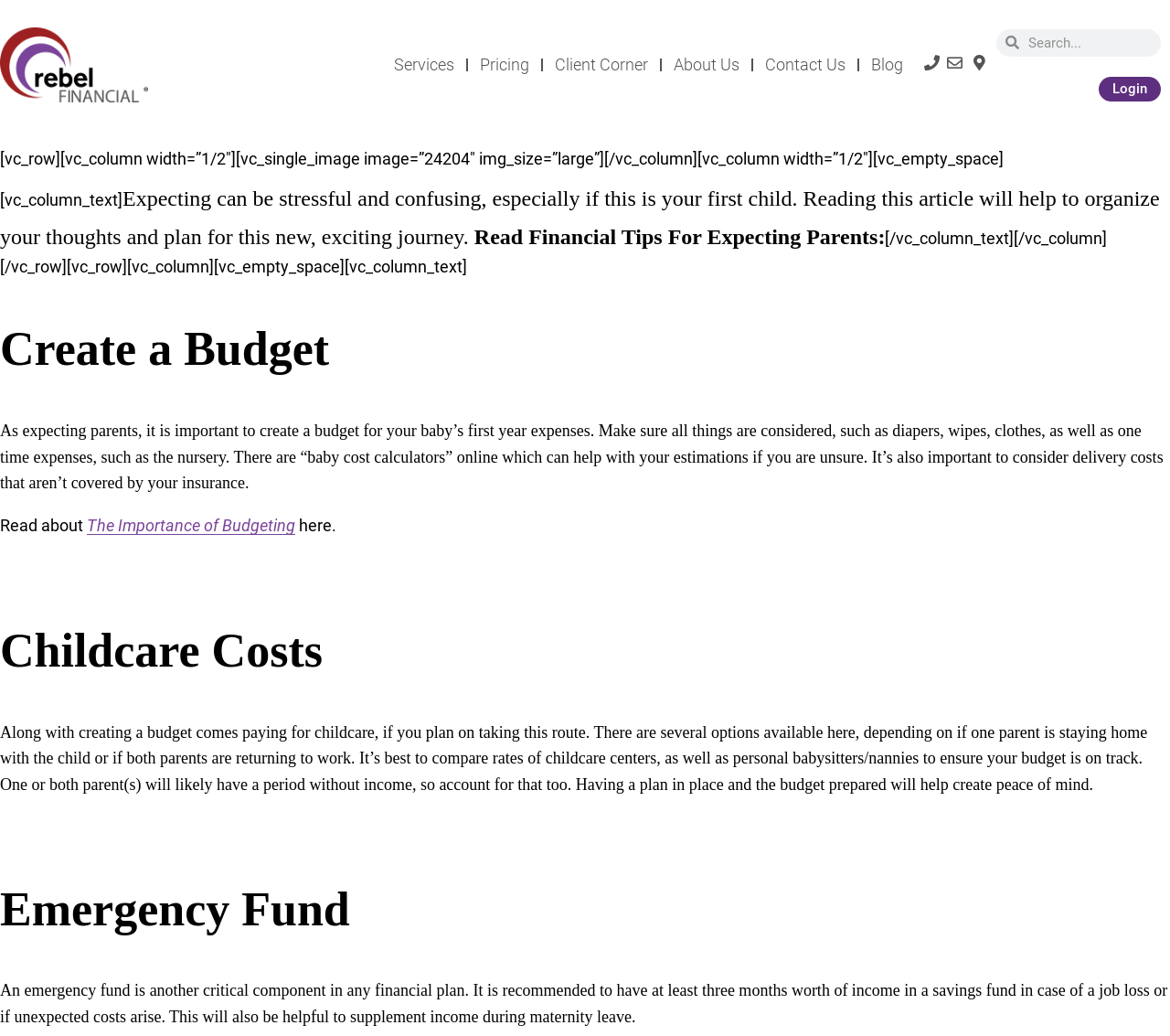Identify the bounding box coordinates for the element you need to click to achieve the following task: "Search for something". Provide the bounding box coordinates as four float numbers between 0 and 1, in the form [left, top, right, bottom].

[0.871, 0.028, 0.992, 0.054]